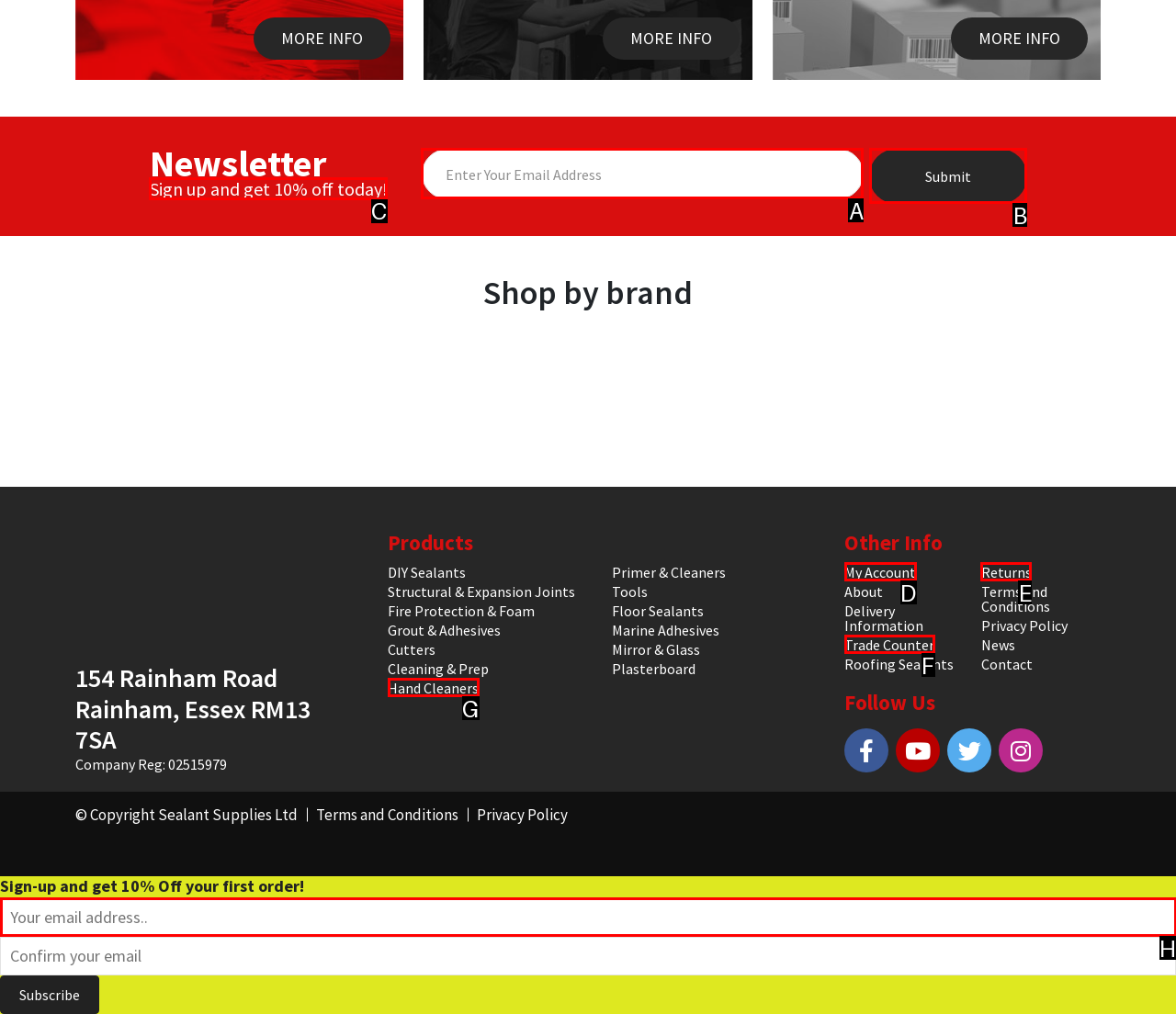What option should I click on to execute the task: Get 10% off today? Give the letter from the available choices.

C